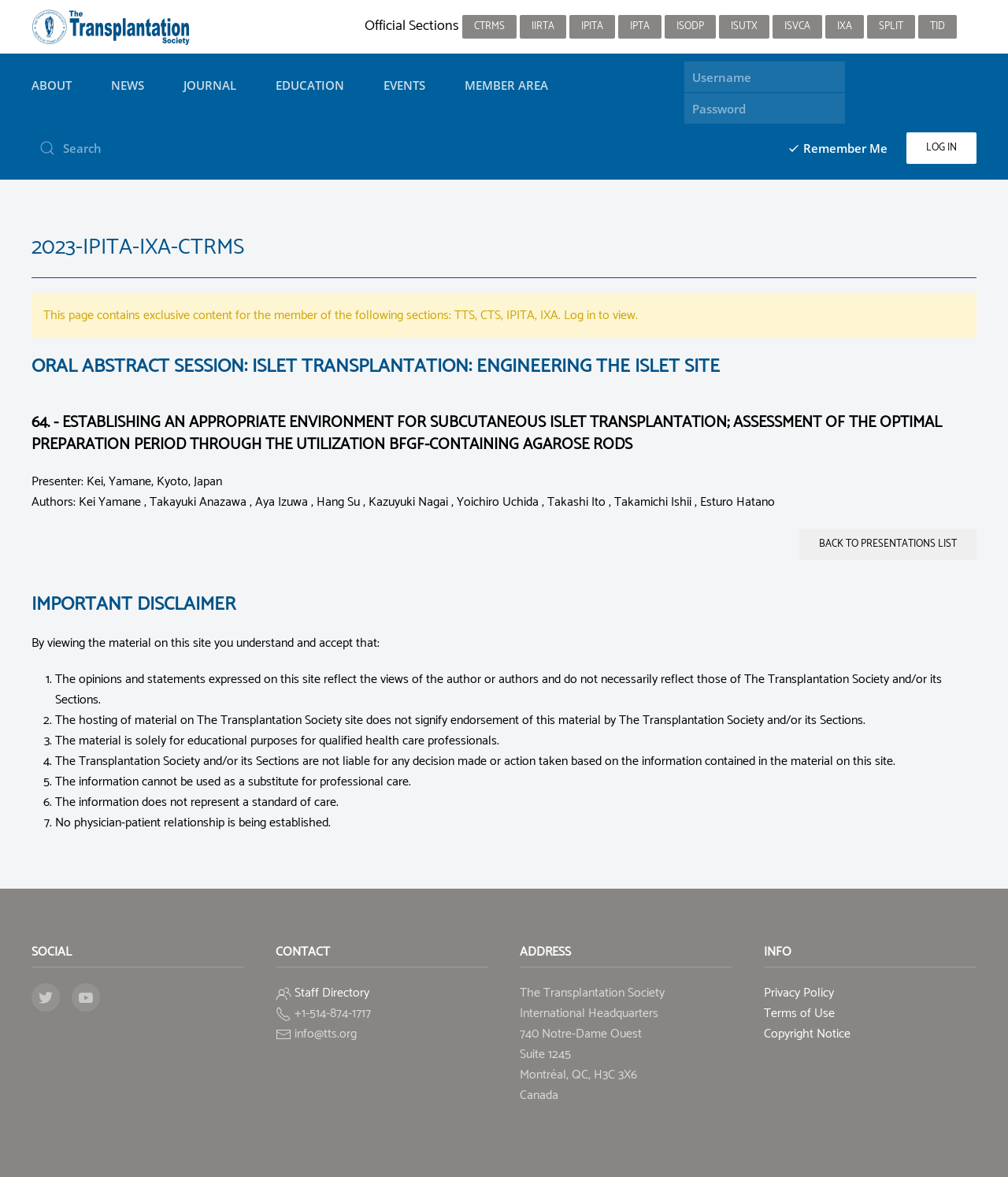Highlight the bounding box coordinates of the element that should be clicked to carry out the following instruction: "Click the Back to presentations list button". The coordinates must be given as four float numbers ranging from 0 to 1, i.e., [left, top, right, bottom].

[0.793, 0.449, 0.969, 0.476]